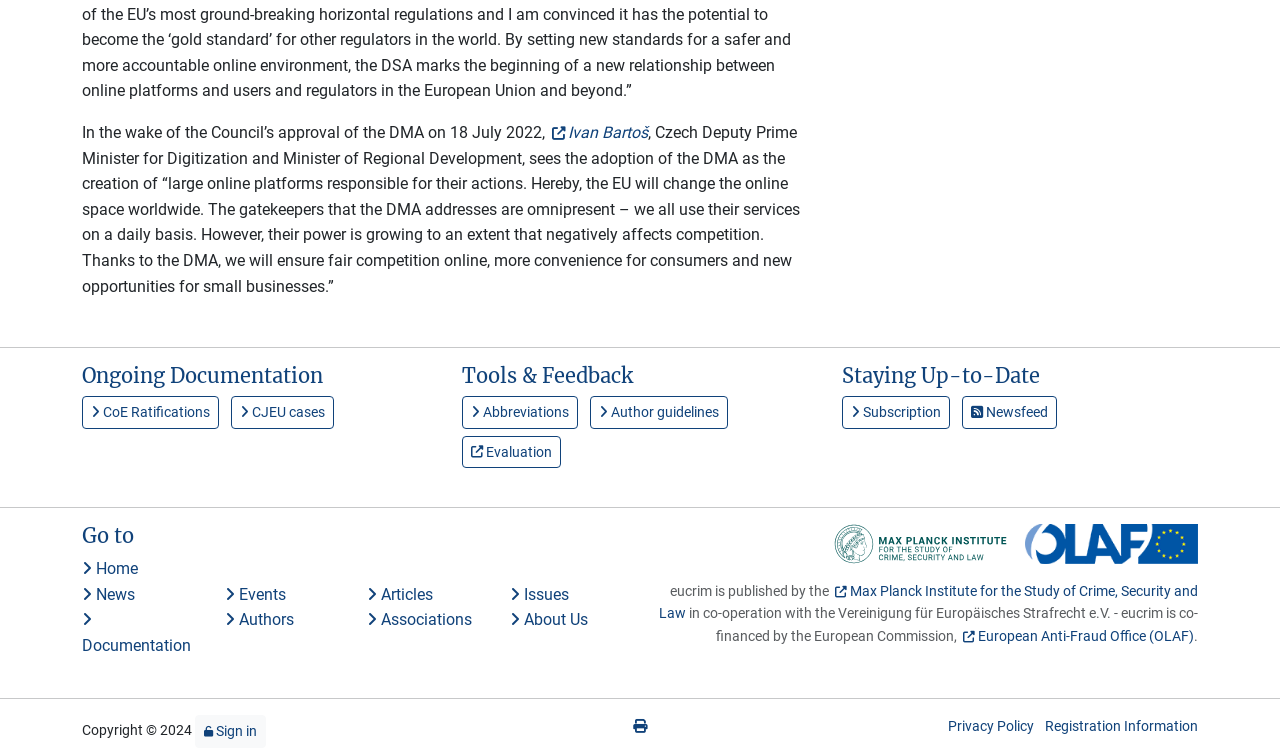Indicate the bounding box coordinates of the element that needs to be clicked to satisfy the following instruction: "Subscribe to the newsletter". The coordinates should be four float numbers between 0 and 1, i.e., [left, top, right, bottom].

[0.658, 0.525, 0.742, 0.568]